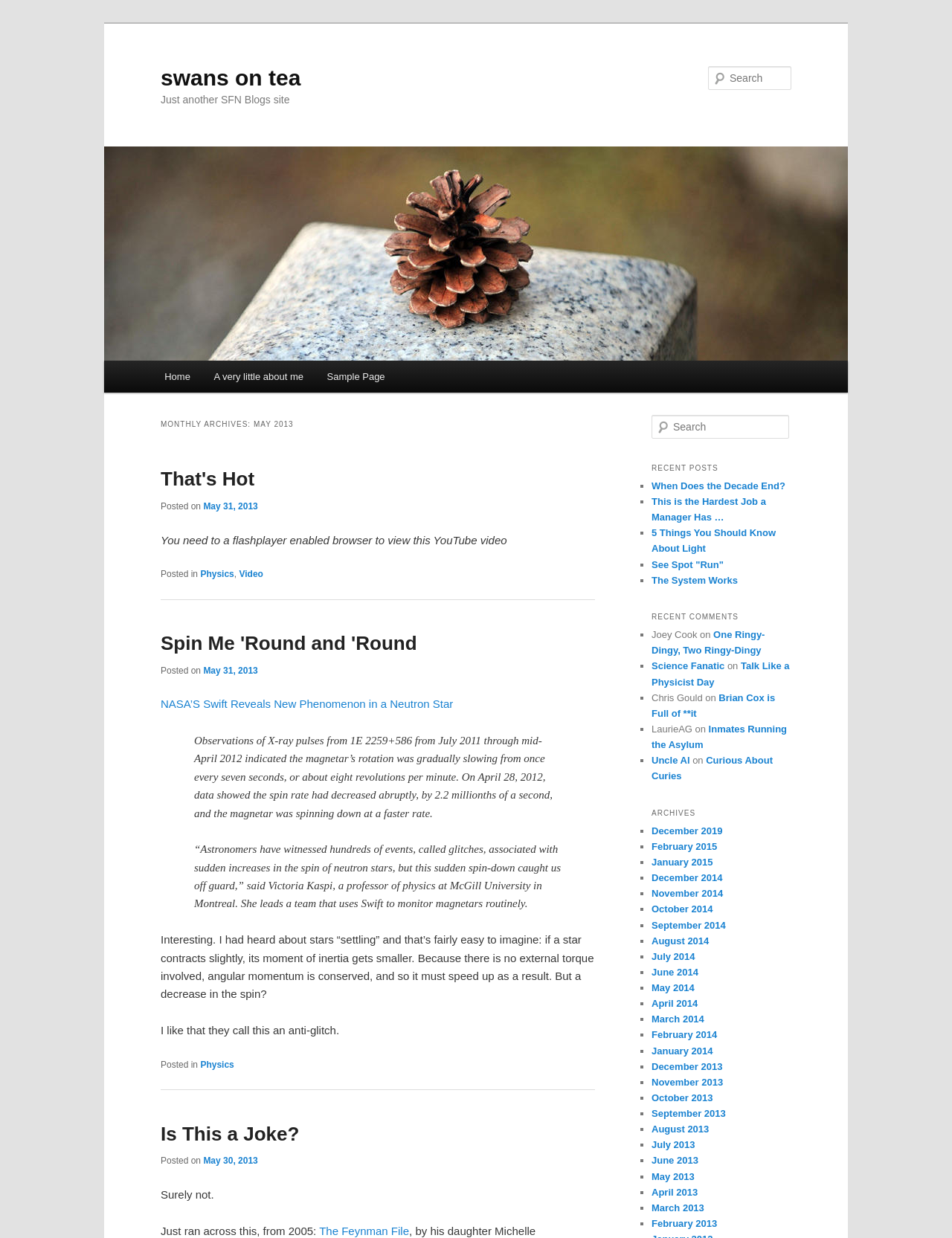What is the purpose of the search box?
Provide a detailed and well-explained answer to the question.

The search box is a text input field with a label that says 'Search'. It is likely that this box is used to search for specific keywords or phrases within the blog, allowing users to quickly find relevant articles or posts.